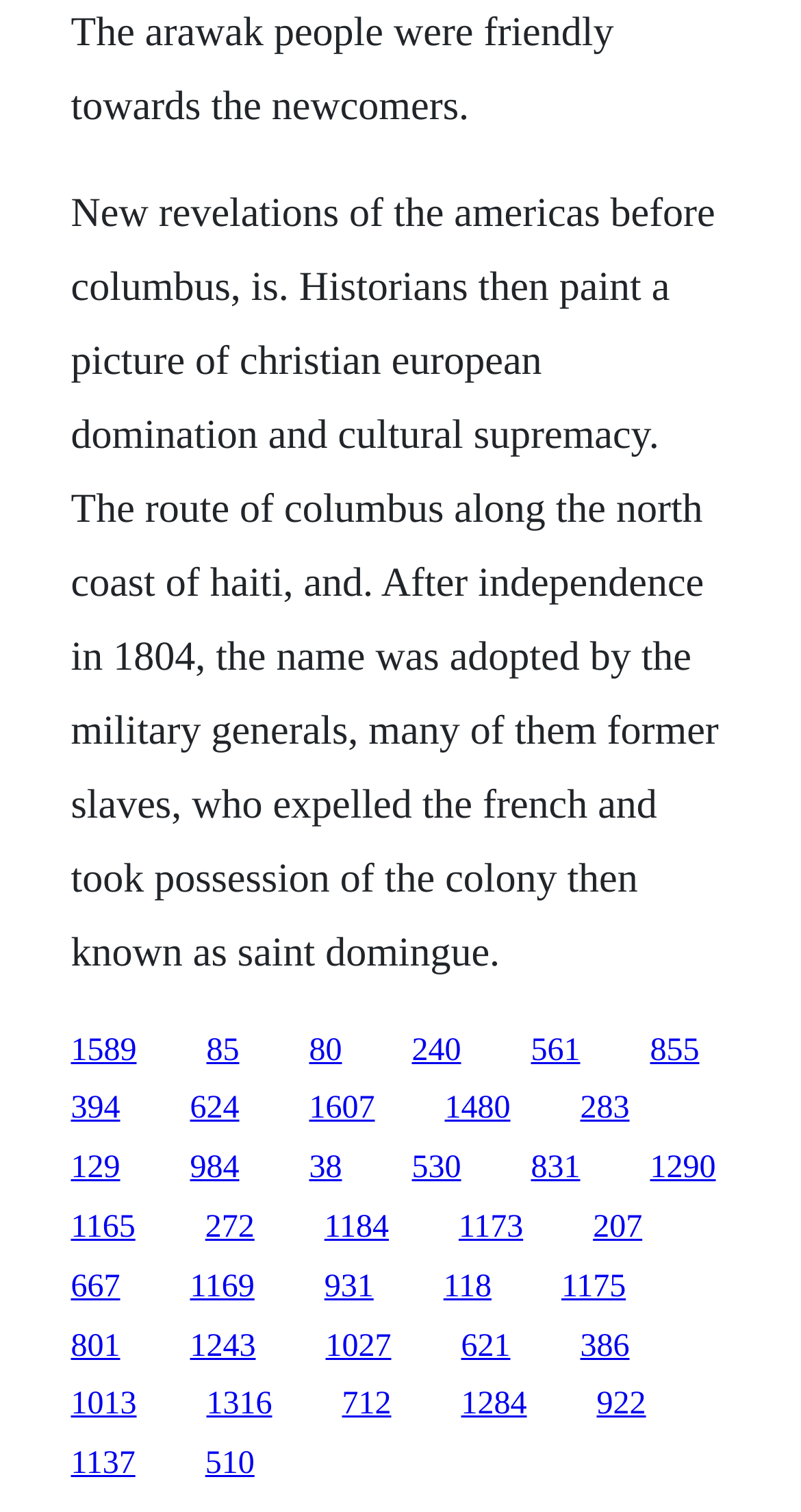Identify the bounding box coordinates necessary to click and complete the given instruction: "Explore the link '1290'".

[0.812, 0.761, 0.894, 0.784]